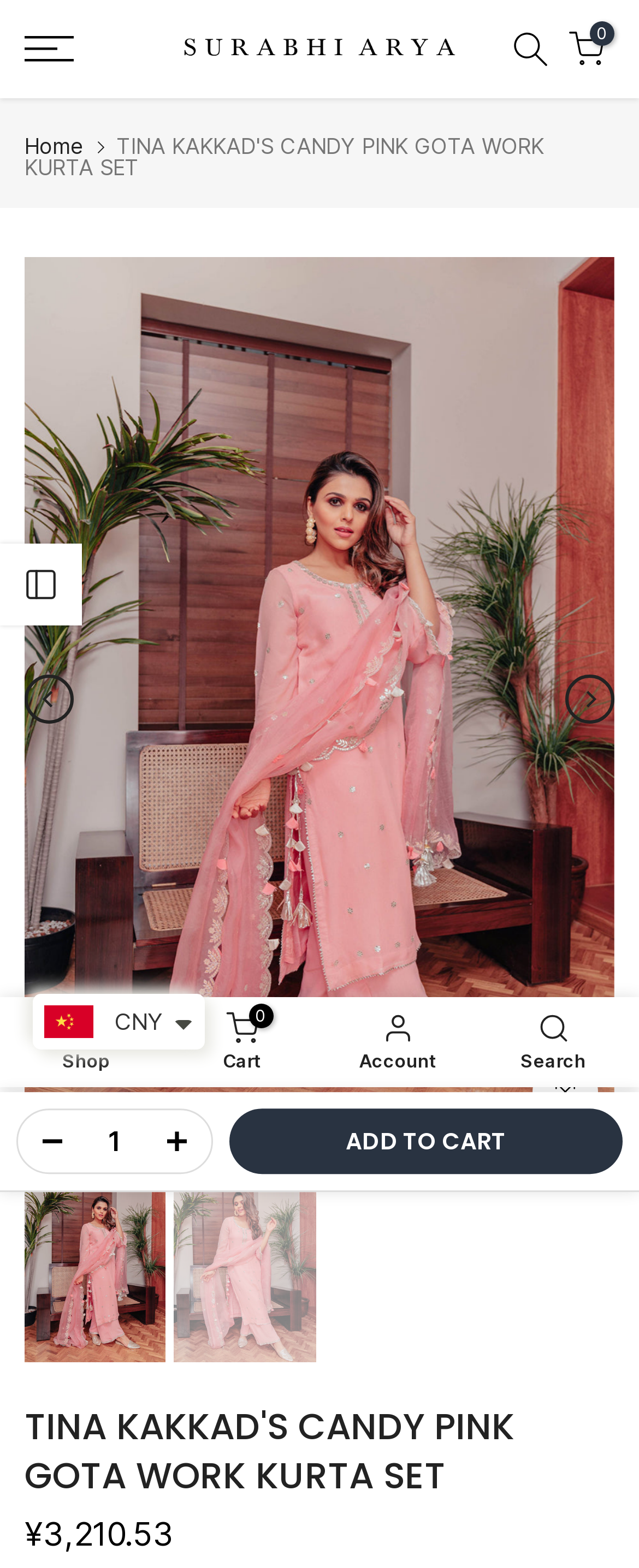Please identify the bounding box coordinates of the area that needs to be clicked to follow this instruction: "Click the 'Home' link".

[0.038, 0.087, 0.131, 0.1]